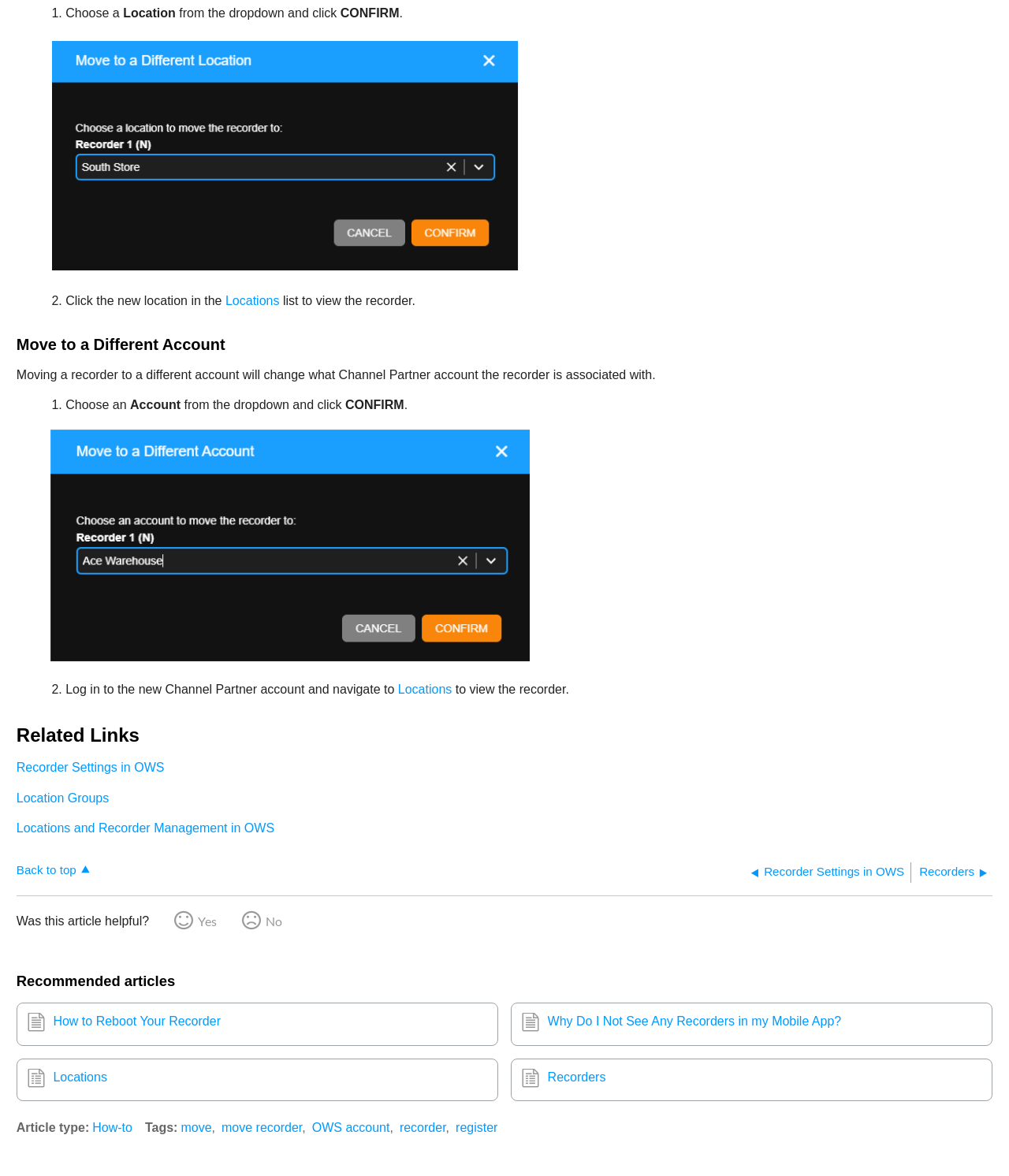How many links are provided in the 'Recommended articles' section?
Using the image, give a concise answer in the form of a single word or short phrase.

4